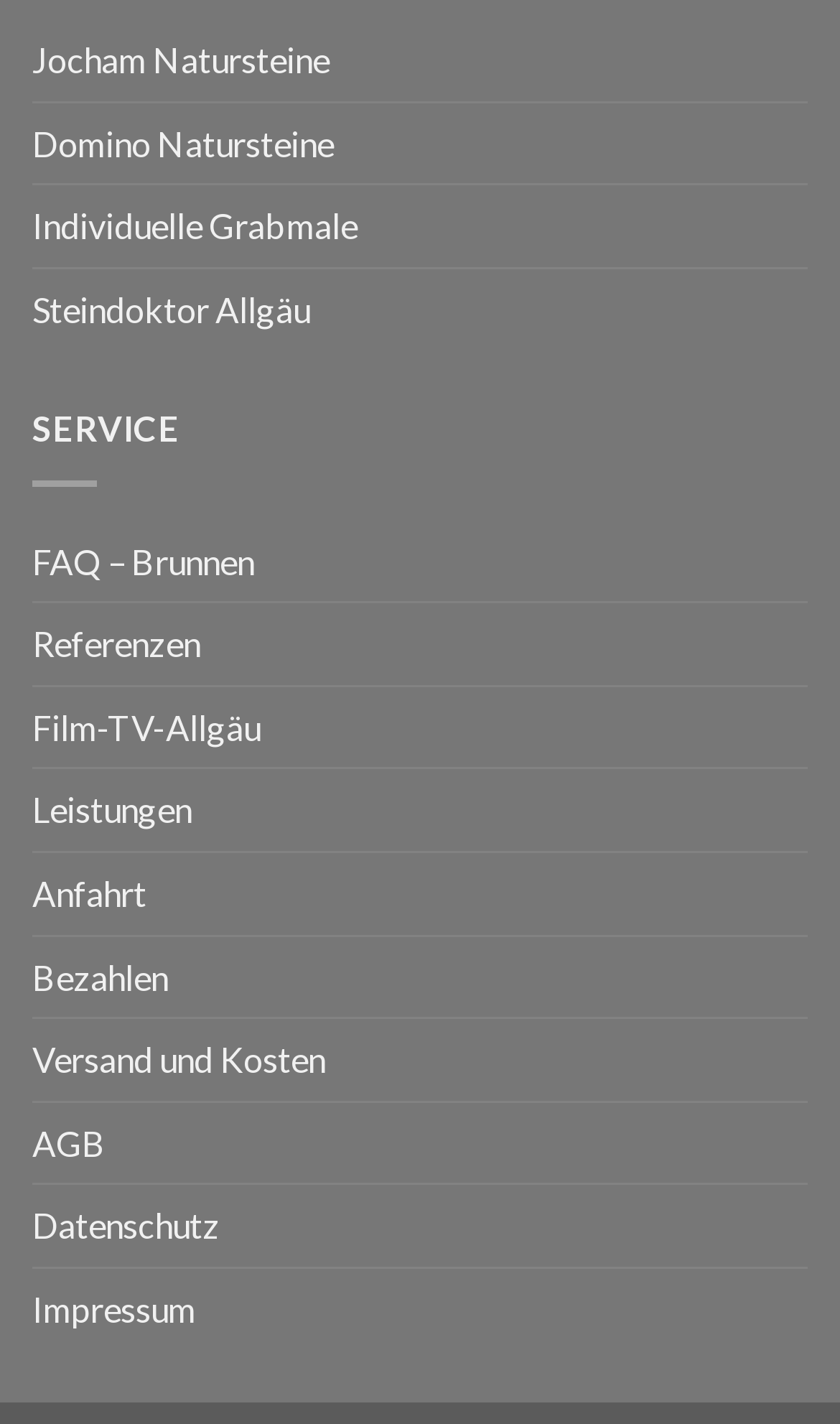What is the category of services offered by the website?
Look at the image and respond with a single word or a short phrase.

SERVICE